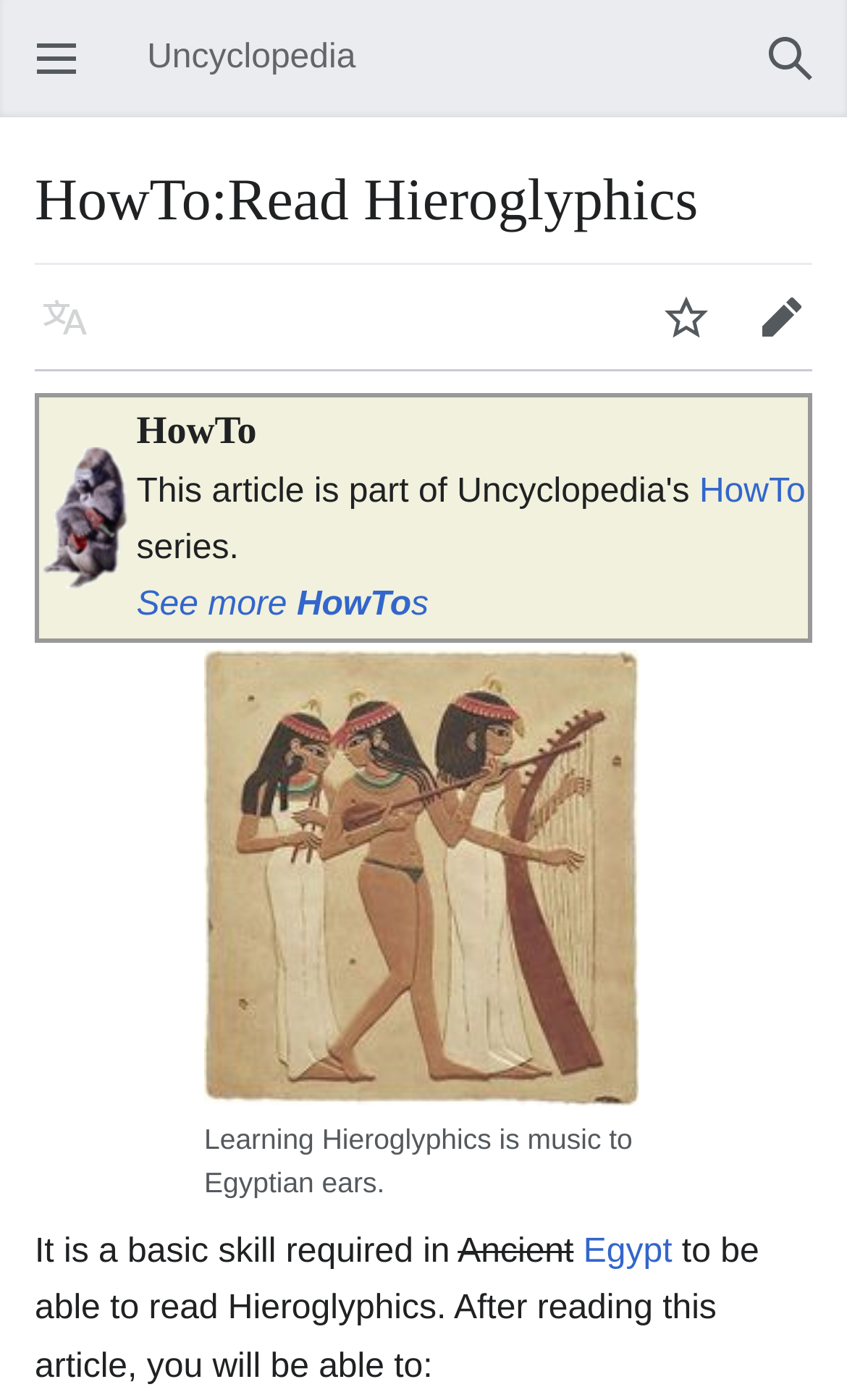Please determine the bounding box coordinates of the element's region to click for the following instruction: "Learn about Egypt".

[0.689, 0.881, 0.794, 0.907]